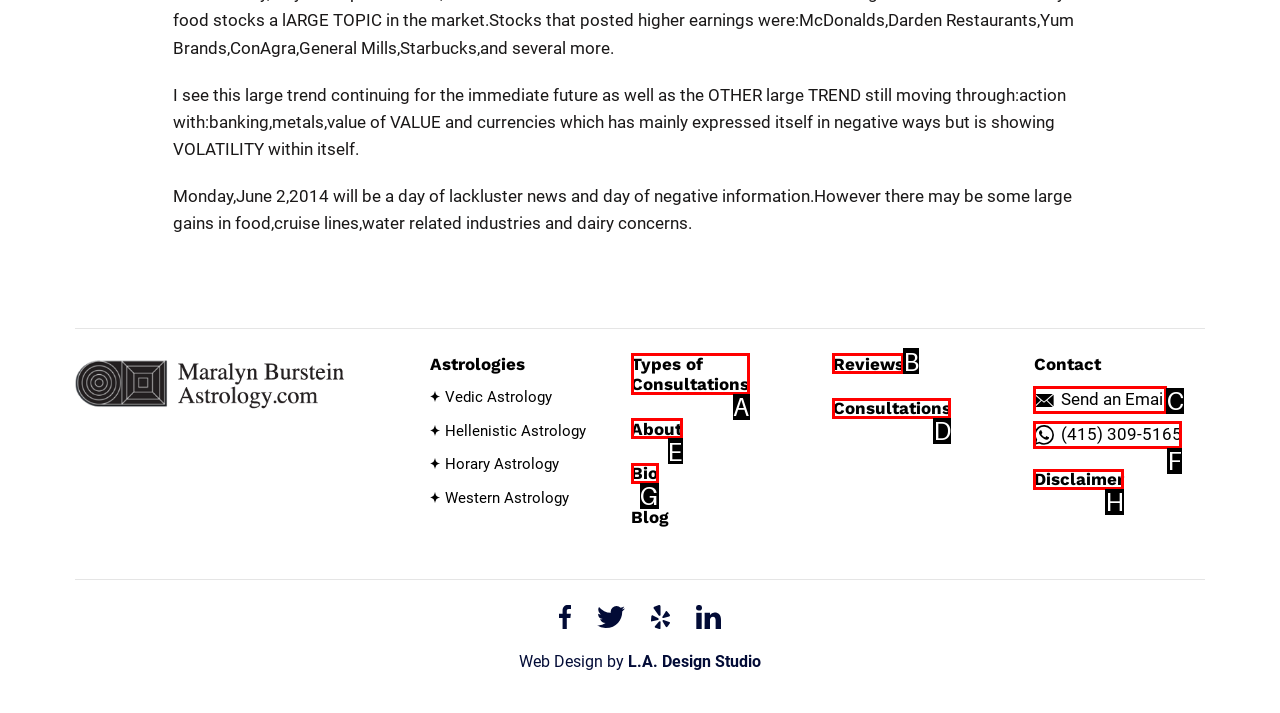Based on the element description: Types of Consultations, choose the best matching option. Provide the letter of the option directly.

A